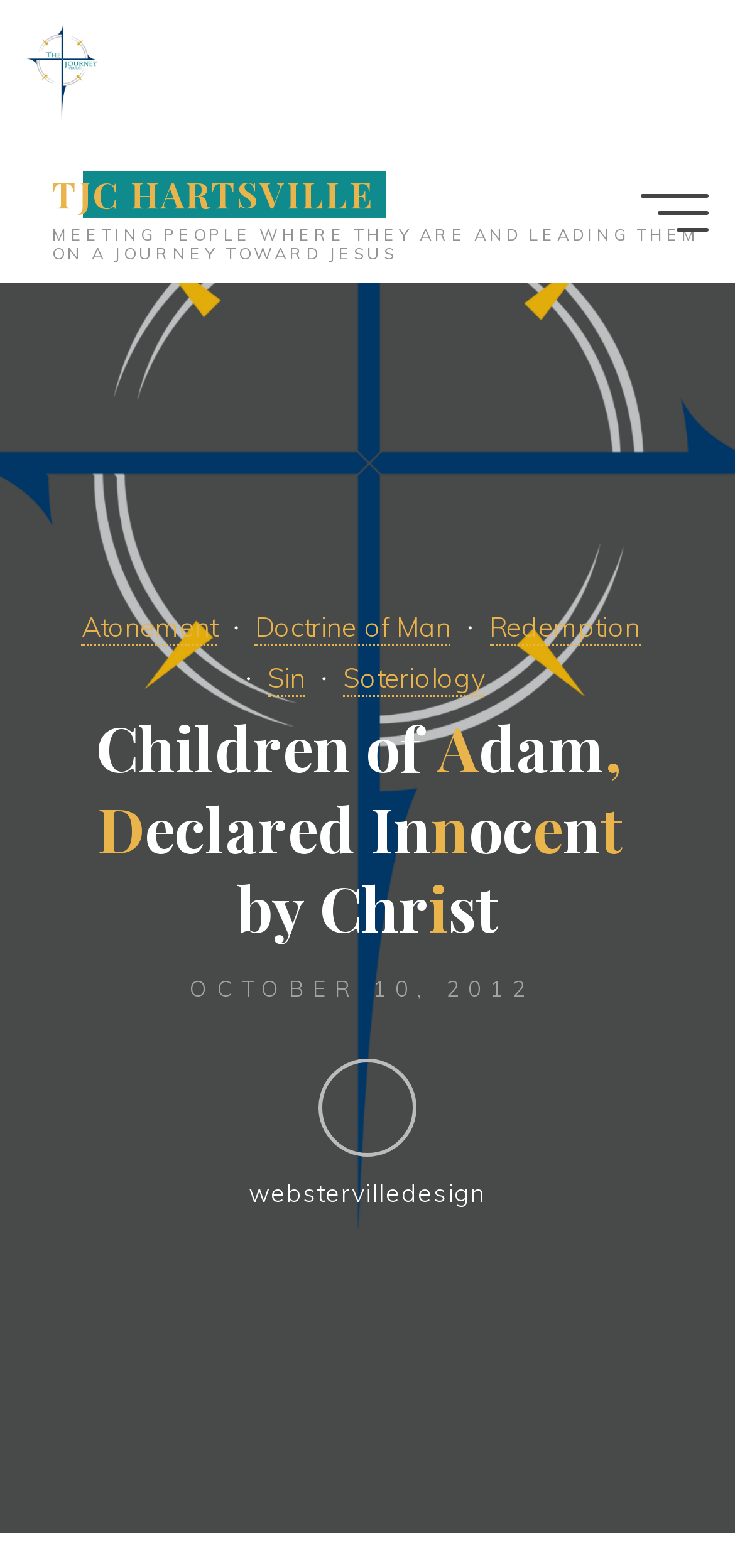What is the main theme of the webpage?
Based on the visual information, provide a detailed and comprehensive answer.

The main theme of the webpage can be inferred from the text 'MEETING PEOPLE WHERE THEY ARE AND LEADING THEM ON A JOURNEY TOWARD JESUS' and the links to topics such as 'Atonement', 'Doctrine of Man', 'Redemption', and 'Soteriology', which are all related to Christianity.